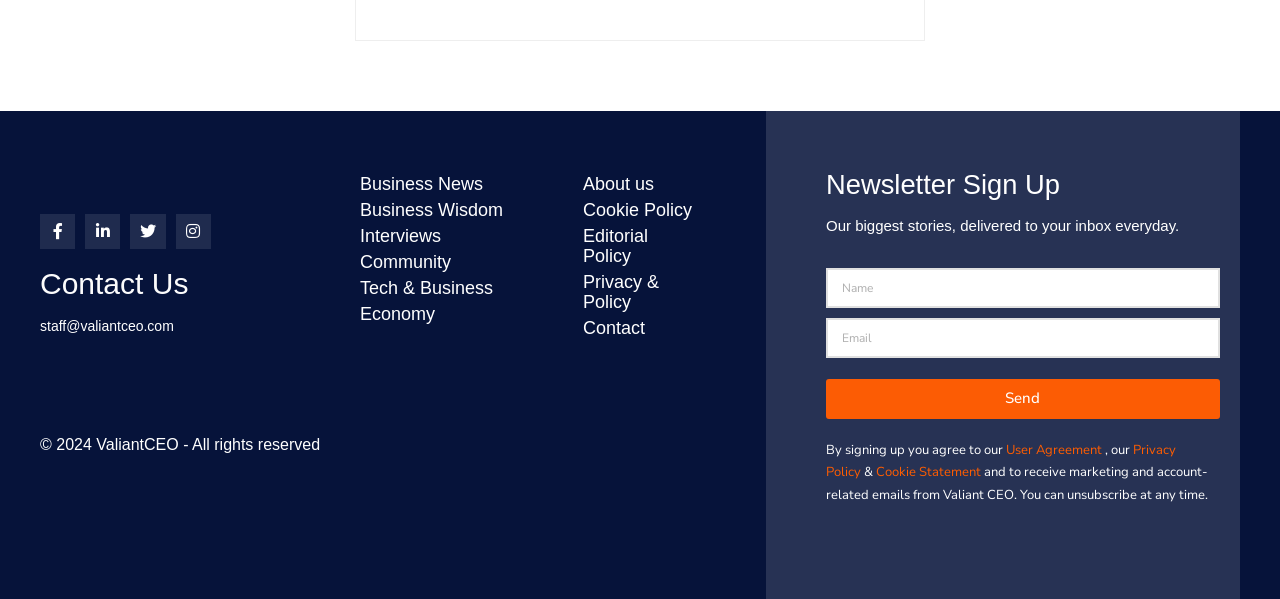Please identify the bounding box coordinates of the clickable area that will fulfill the following instruction: "Go to Business News page". The coordinates should be in the format of four float numbers between 0 and 1, i.e., [left, top, right, bottom].

[0.266, 0.285, 0.44, 0.328]